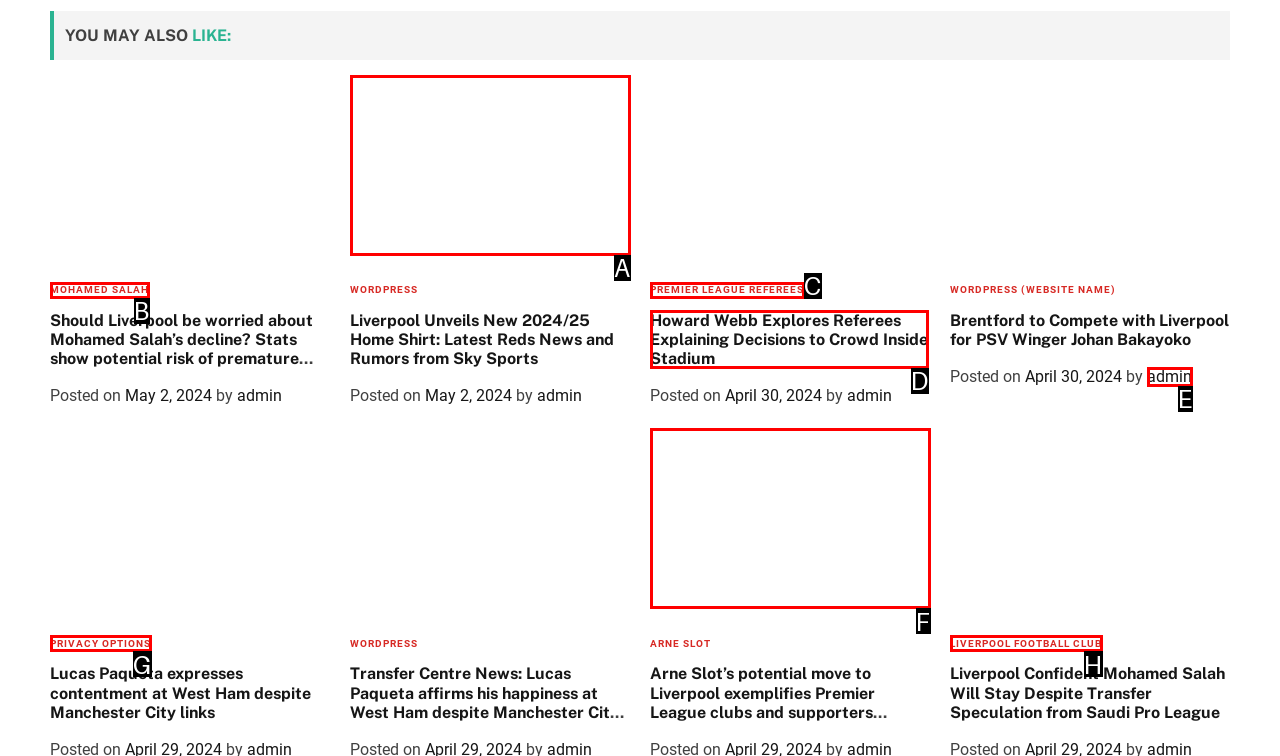Identify the HTML element that corresponds to the description: admin
Provide the letter of the matching option from the given choices directly.

E